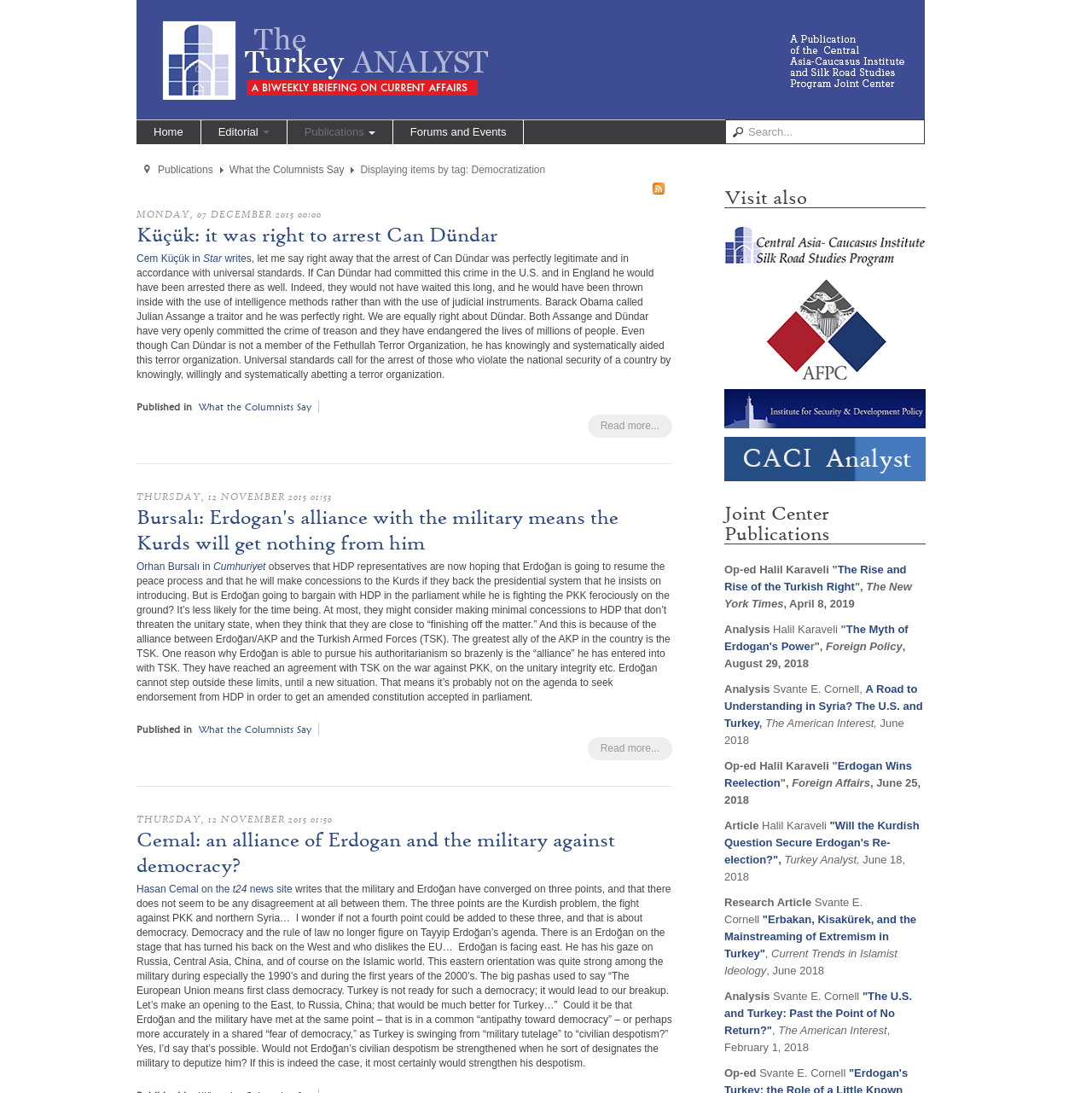Given the description of the UI element: "The Myth of Erdogan's Powe", predict the bounding box coordinates in the form of [left, top, right, bottom], with each value being a float between 0 and 1.

[0.663, 0.57, 0.832, 0.597]